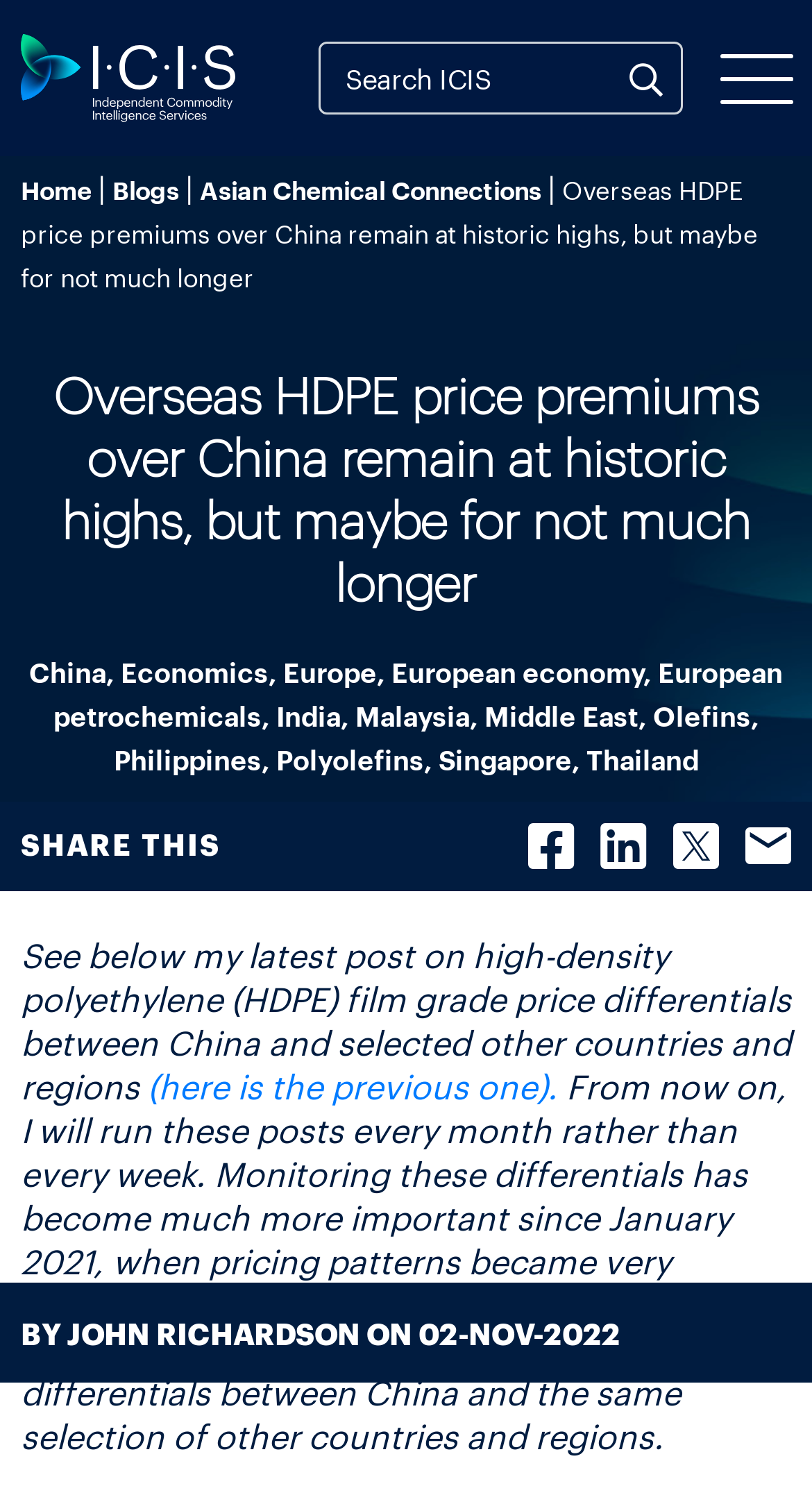What is the main heading displayed on the webpage? Please provide the text.

Overseas HDPE price premiums over China remain at historic highs, but maybe for not much longer